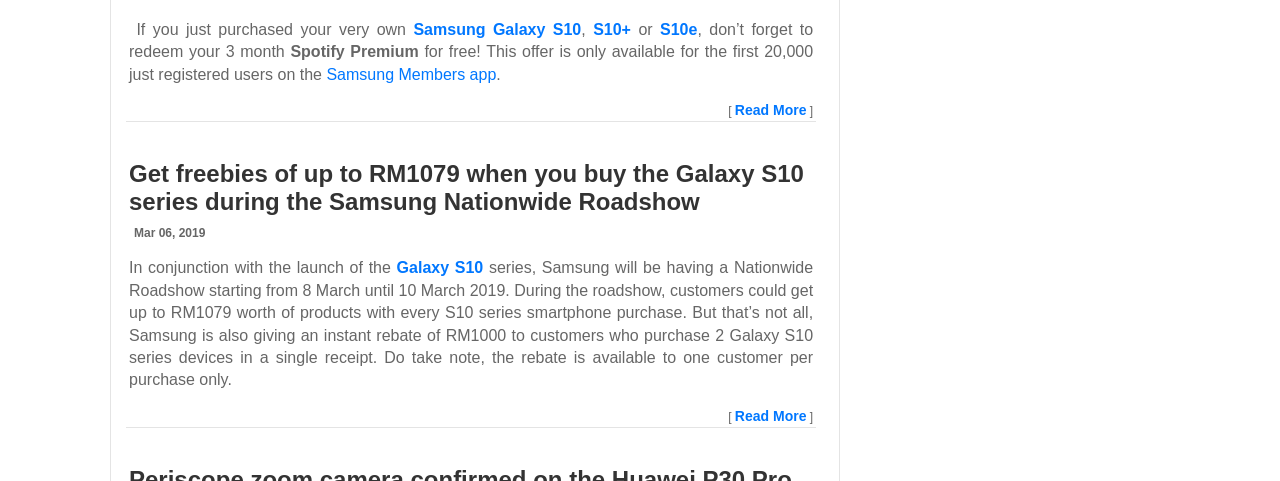Locate the bounding box coordinates of the clickable region necessary to complete the following instruction: "Get freebies of up to RM1079 when buying the Galaxy S10 series". Provide the coordinates in the format of four float numbers between 0 and 1, i.e., [left, top, right, bottom].

[0.101, 0.333, 0.635, 0.455]